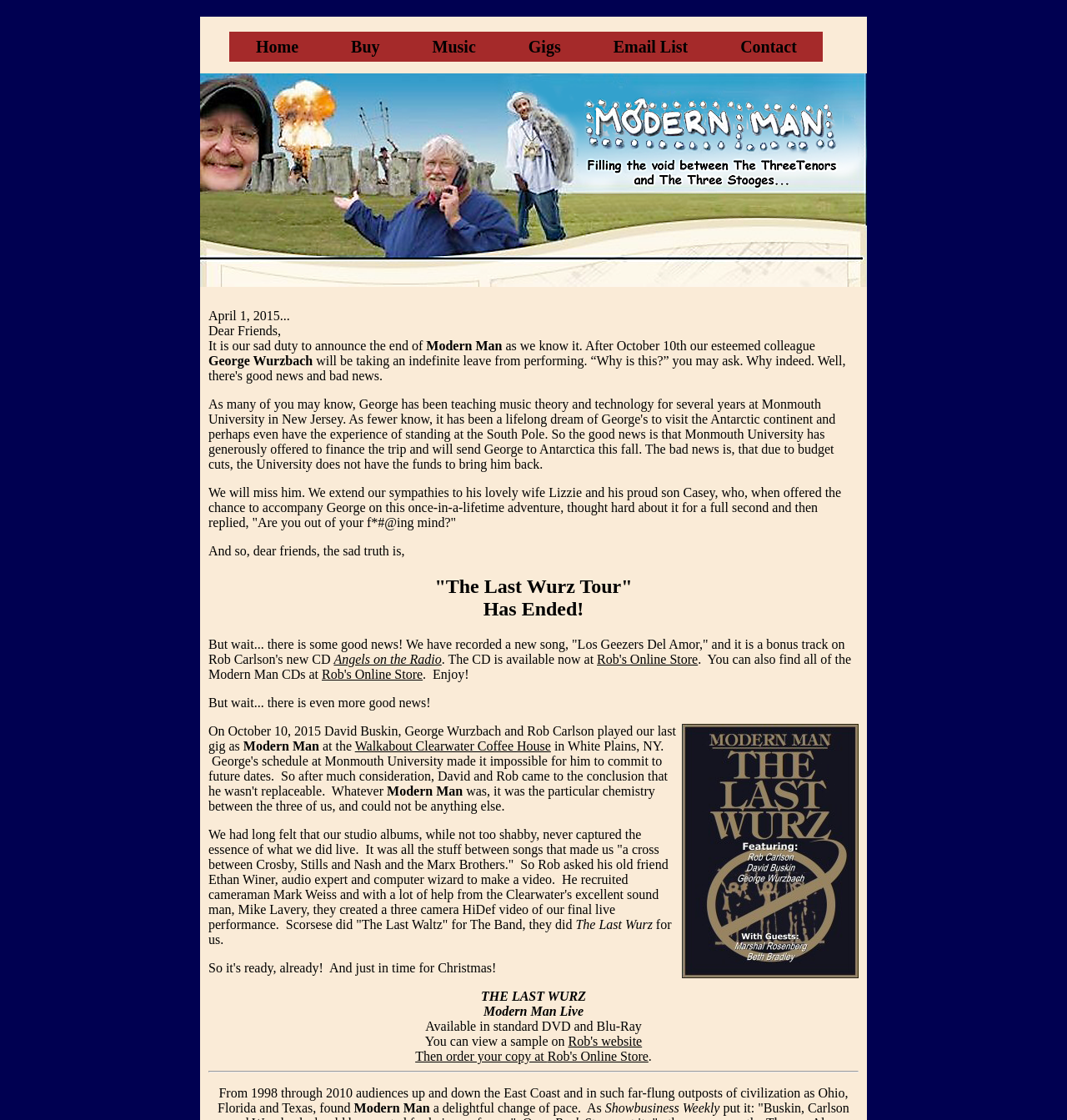Please answer the following question using a single word or phrase: 
What is the name of the publication that reviewed Modern Man?

Showbusiness Weekly